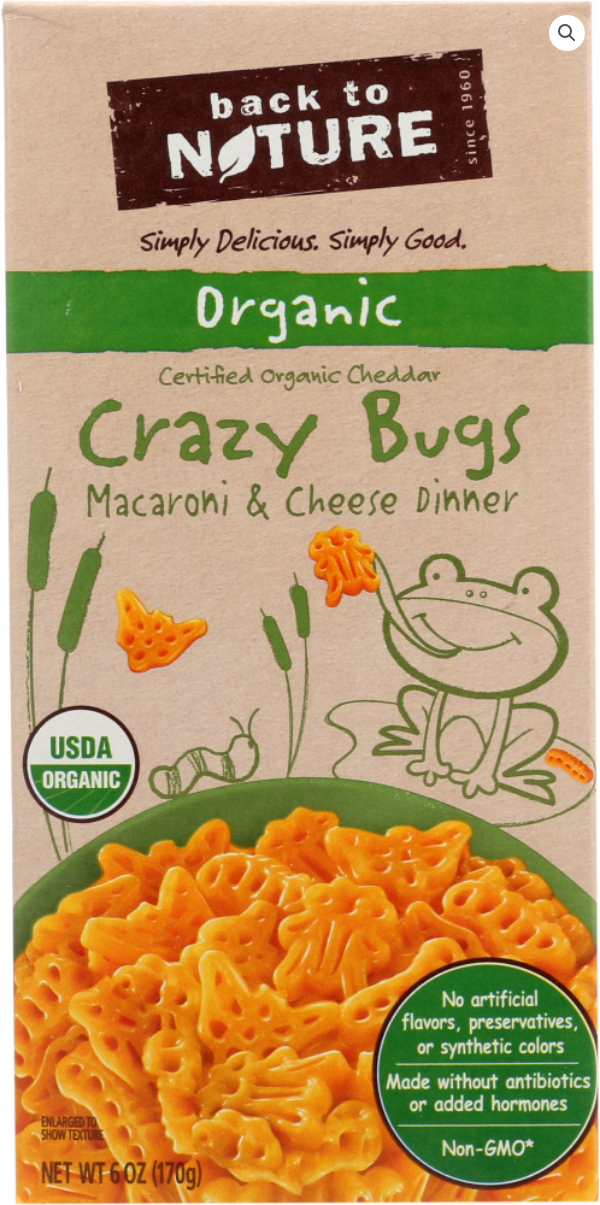Analyze the image and describe all key details you can observe.

The image showcases the packaging of "Back to Nature: Organic Crazy Bugs Macaroni & Cheese Dinner," which is presented in an environmentally friendly design. The box prominently features the brand name "Back to Nature" in a rustic font at the top, accompanied by the tagline "Simply Delicious. Simply Good." Below, the word "Organic" highlights the product's certified organic status, with "Certified Organic Cheddar" further emphasizing its quality ingredients.

The playful title "Crazy Bugs" is illustrated in vibrant green, adding a fun aspect suitable for children. Surrounding this title, various bug-shaped pasta pieces are depicted, suggesting a whimsical eating experience. The bottom section of the packaging clearly states "Macaroni & Cheese Dinner," indicating its purpose as a convenient meal option.

Additionally, the packaging includes essential certifications, such as the USDA Organic seal, and boasts of being free from artificial flavors, preservatives, and synthetic colors. The text notes that it is made without antibiotics or added hormones, while also being non-GMO. The overall aesthetic combines playful imagery with a commitment to organic ingredients, appealing to health-conscious families.